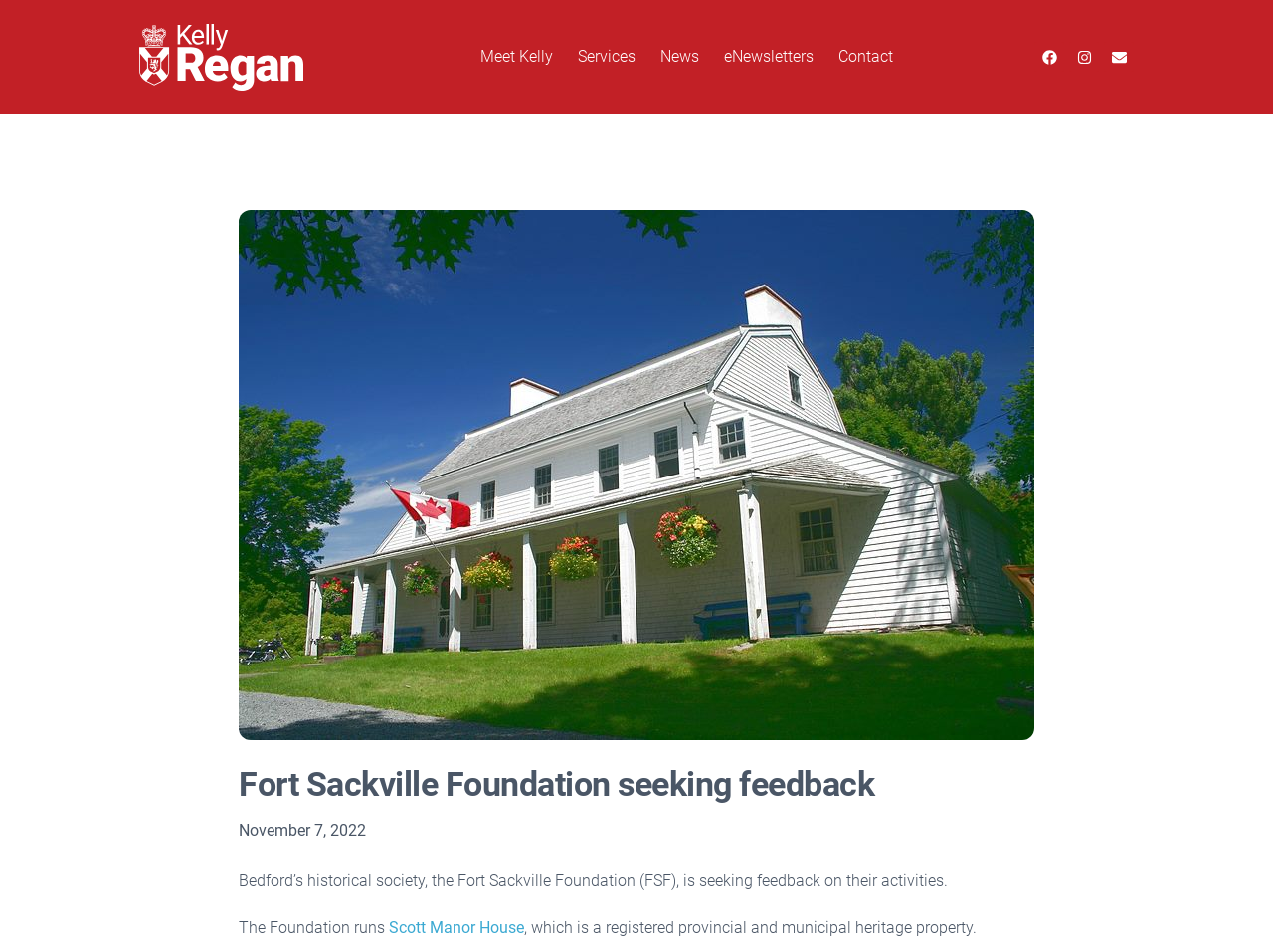Find the bounding box of the element with the following description: "Facebook". The coordinates must be four float numbers between 0 and 1, formatted as [left, top, right, bottom].

[0.812, 0.044, 0.836, 0.076]